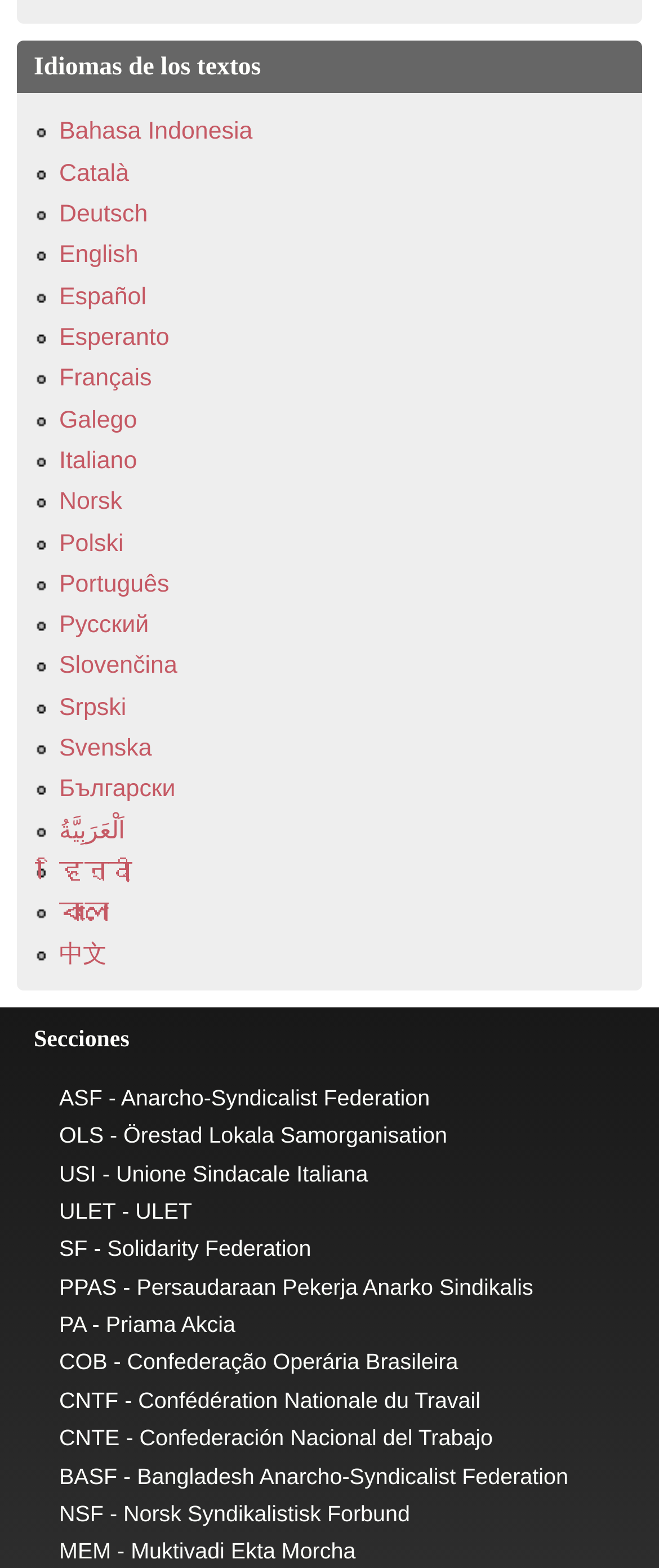Please identify the bounding box coordinates of the area I need to click to accomplish the following instruction: "Select Svenska language".

[0.09, 0.469, 0.23, 0.486]